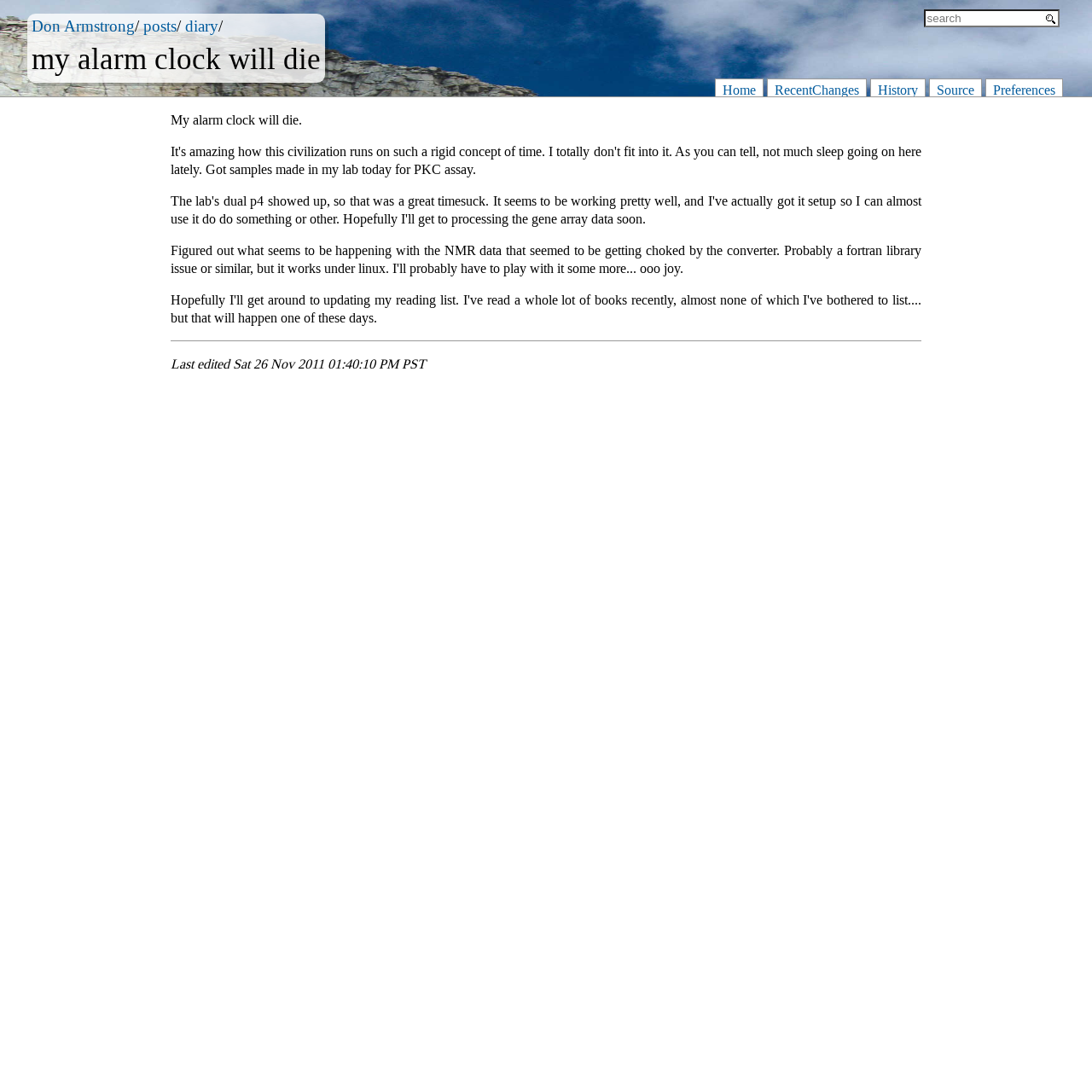Elaborate on the information and visuals displayed on the webpage.

The webpage appears to be a personal blog or diary entry. At the top, there is a header section that contains the title "my alarm clock will die" and a navigation menu with links to "Don Armstrong", "posts", and "diary". Below the title, there is a search box located at the top right corner of the page.

The main content of the page is a single article that takes up most of the page's width. The article's title, "My alarm clock will die.", is displayed prominently at the top. The article's content is not explicitly described, but it likely contains the author's thoughts or experiences related to their alarm clock.

On the right side of the page, there is a sidebar with links to "Home", "RecentChanges", "History", "Source", and "Preferences". These links are arranged vertically, with "Home" at the top and "Preferences" at the bottom.

At the bottom of the page, there is a footer section that displays the last edited date and time, "Sat 26 Nov 2011 01:40:10 PM PST".